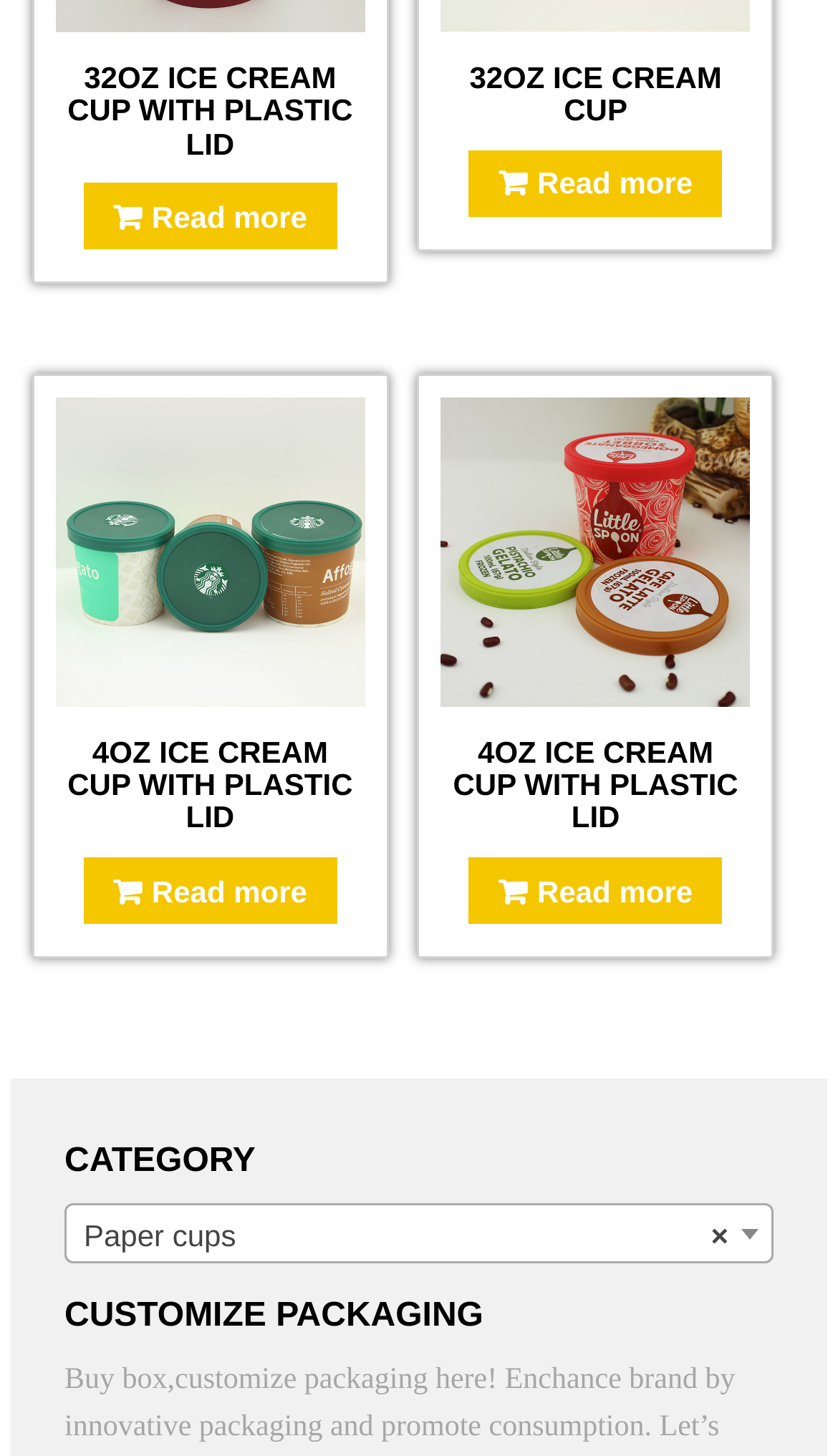How many options are available for ice cream cup sizes?
Respond with a short answer, either a single word or a phrase, based on the image.

2